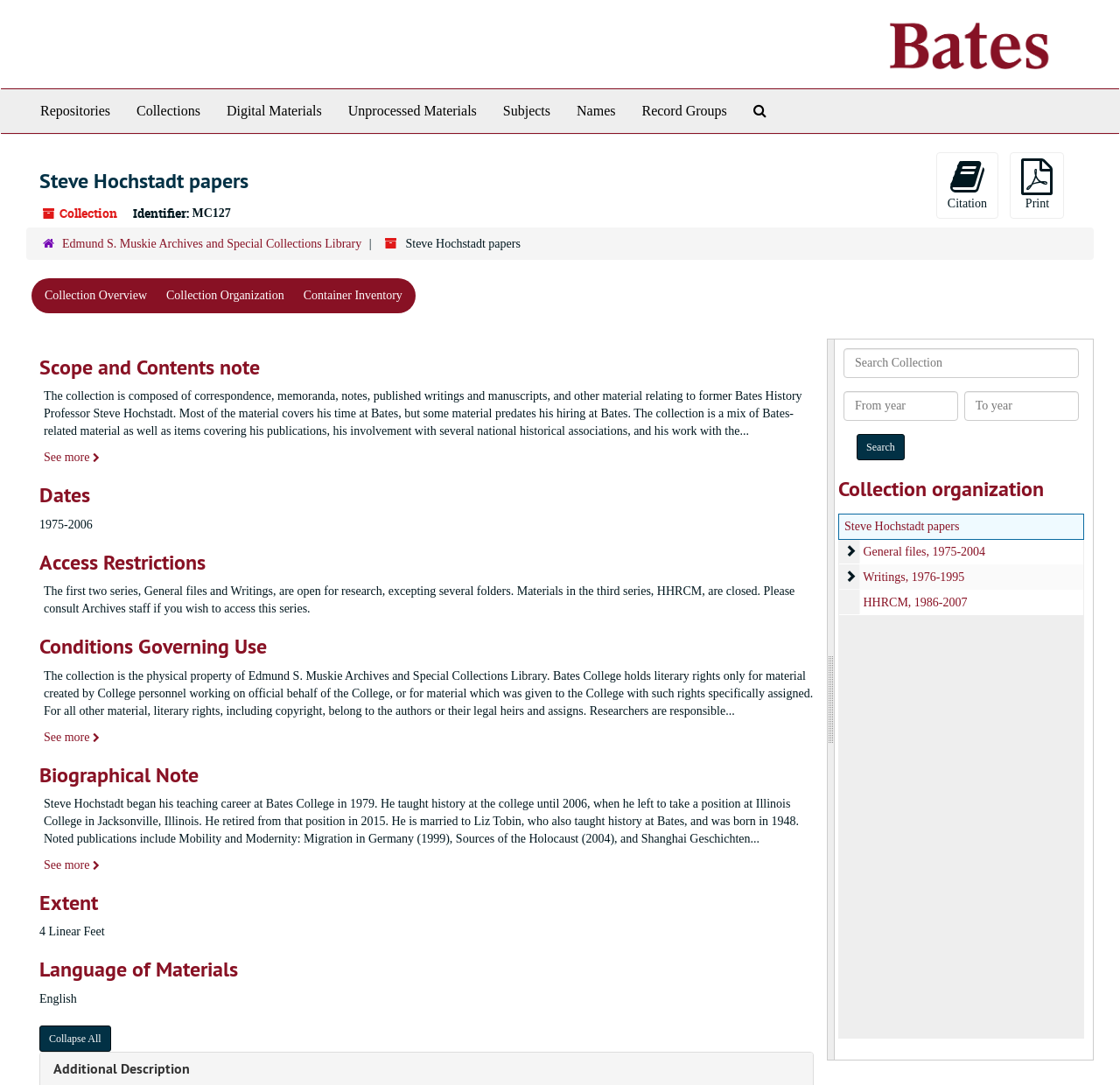Please provide a comprehensive answer to the question below using the information from the image: How many linear feet is the collection?

The extent of the collection can be found in the section 'Extent' which is located near the bottom of the webpage, and it states that the collection is 4 Linear Feet.